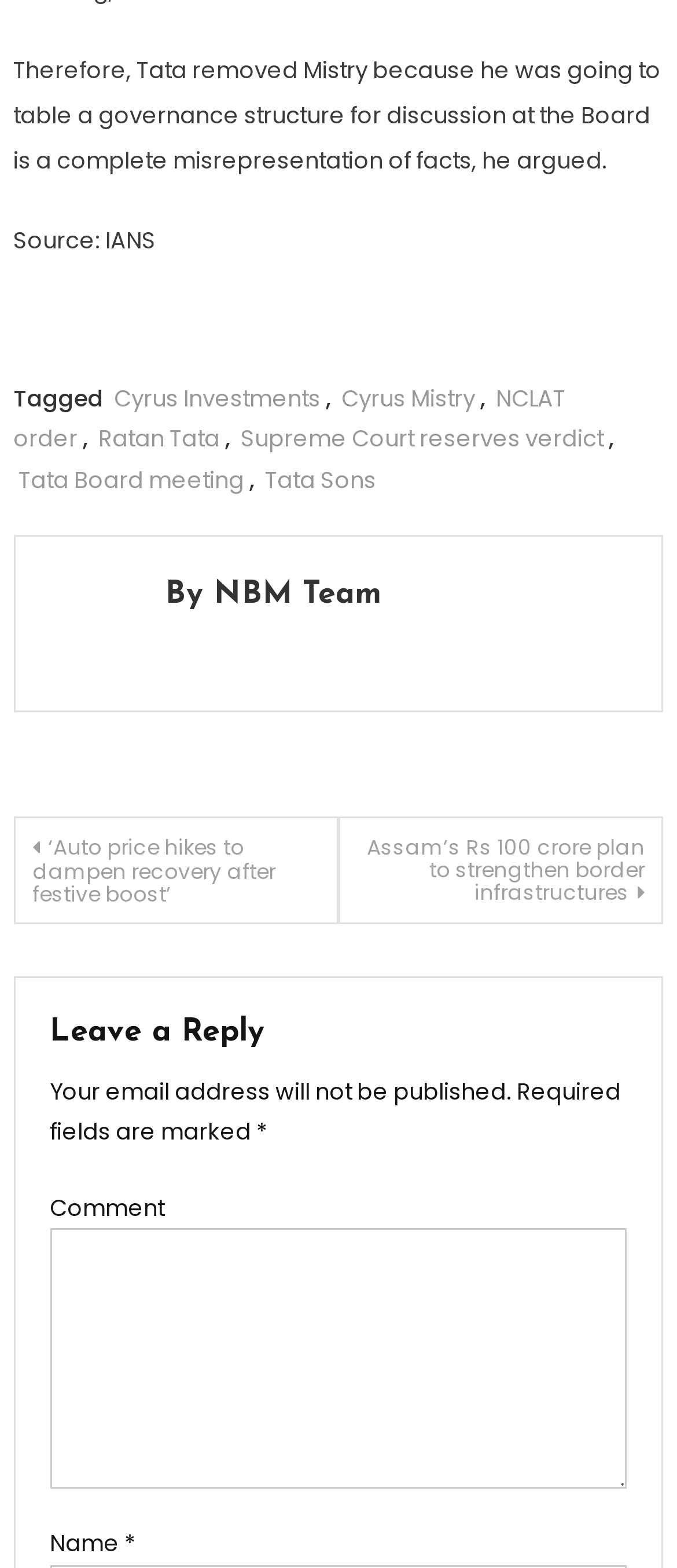Answer the question briefly using a single word or phrase: 
What is required to be filled in when leaving a reply?

Name and Comment